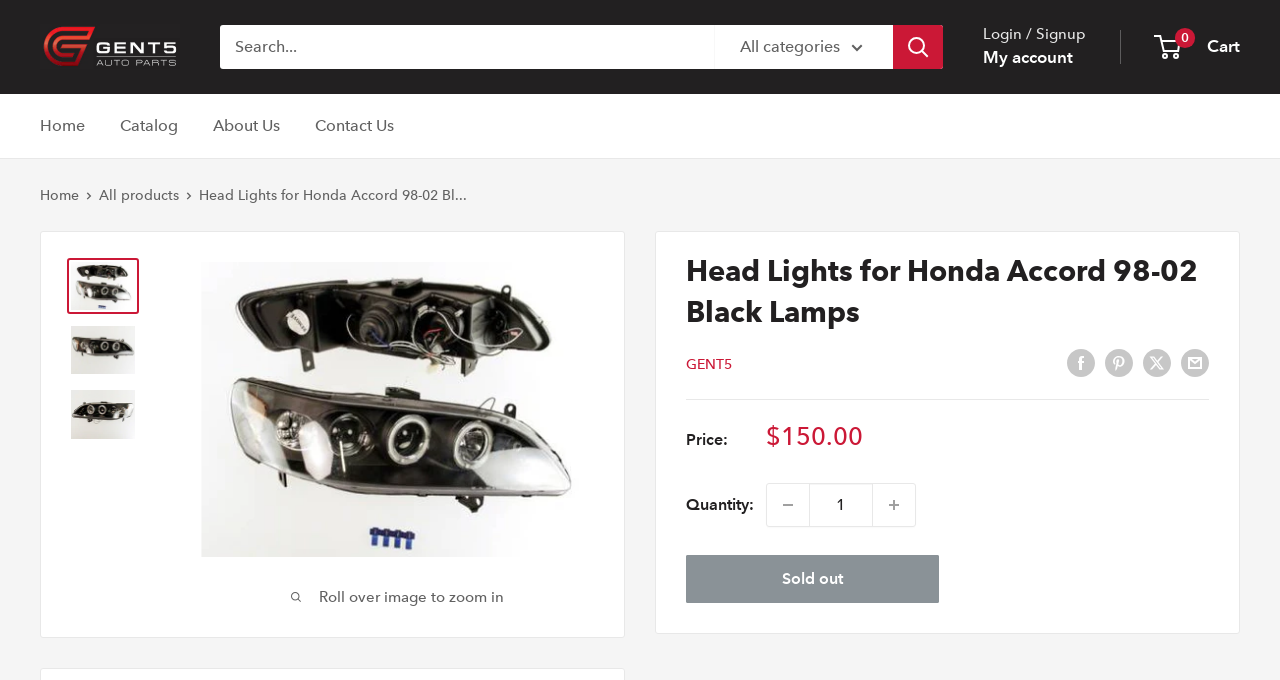Identify and provide the main heading of the webpage.

Head Lights for Honda Accord 98-02 Black Lamps